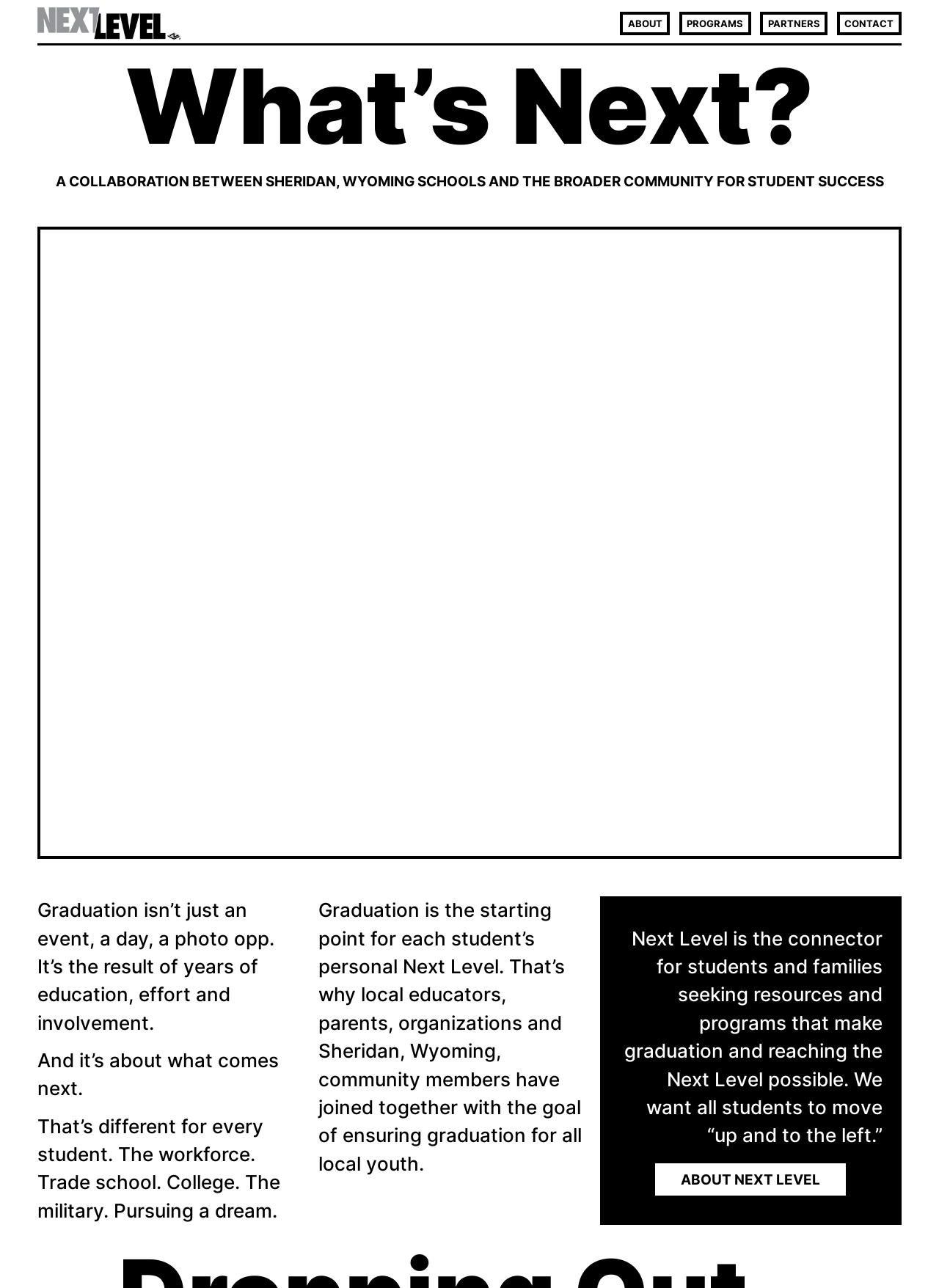What is the relationship between the Next Level program and students?
Based on the image content, provide your answer in one word or a short phrase.

Connector for resources and programs